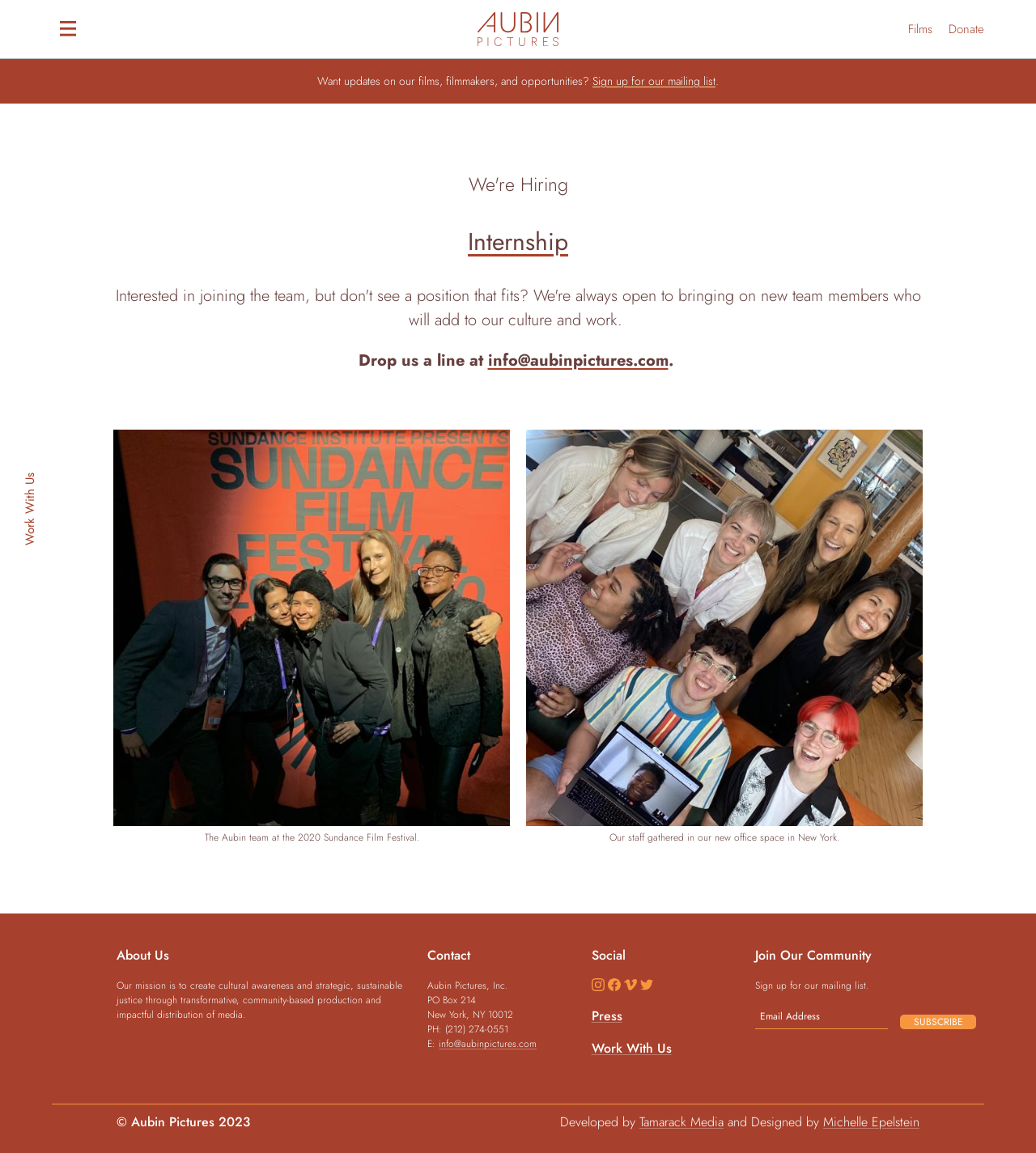Extract the text of the main heading from the webpage.

Work With Us